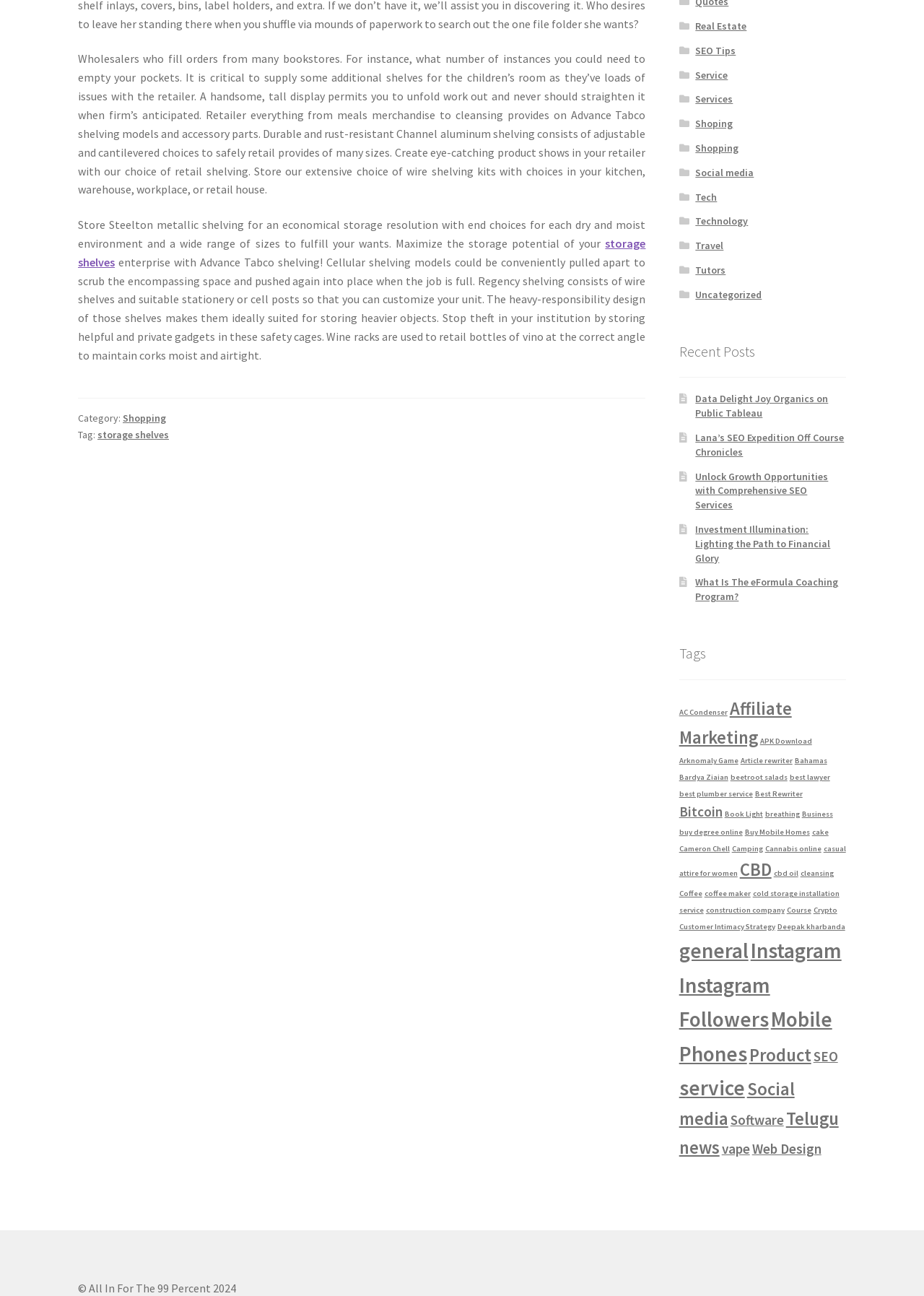Determine the coordinates of the bounding box that should be clicked to complete the instruction: "Click on 'SEO Tips'". The coordinates should be represented by four float numbers between 0 and 1: [left, top, right, bottom].

[0.753, 0.034, 0.796, 0.044]